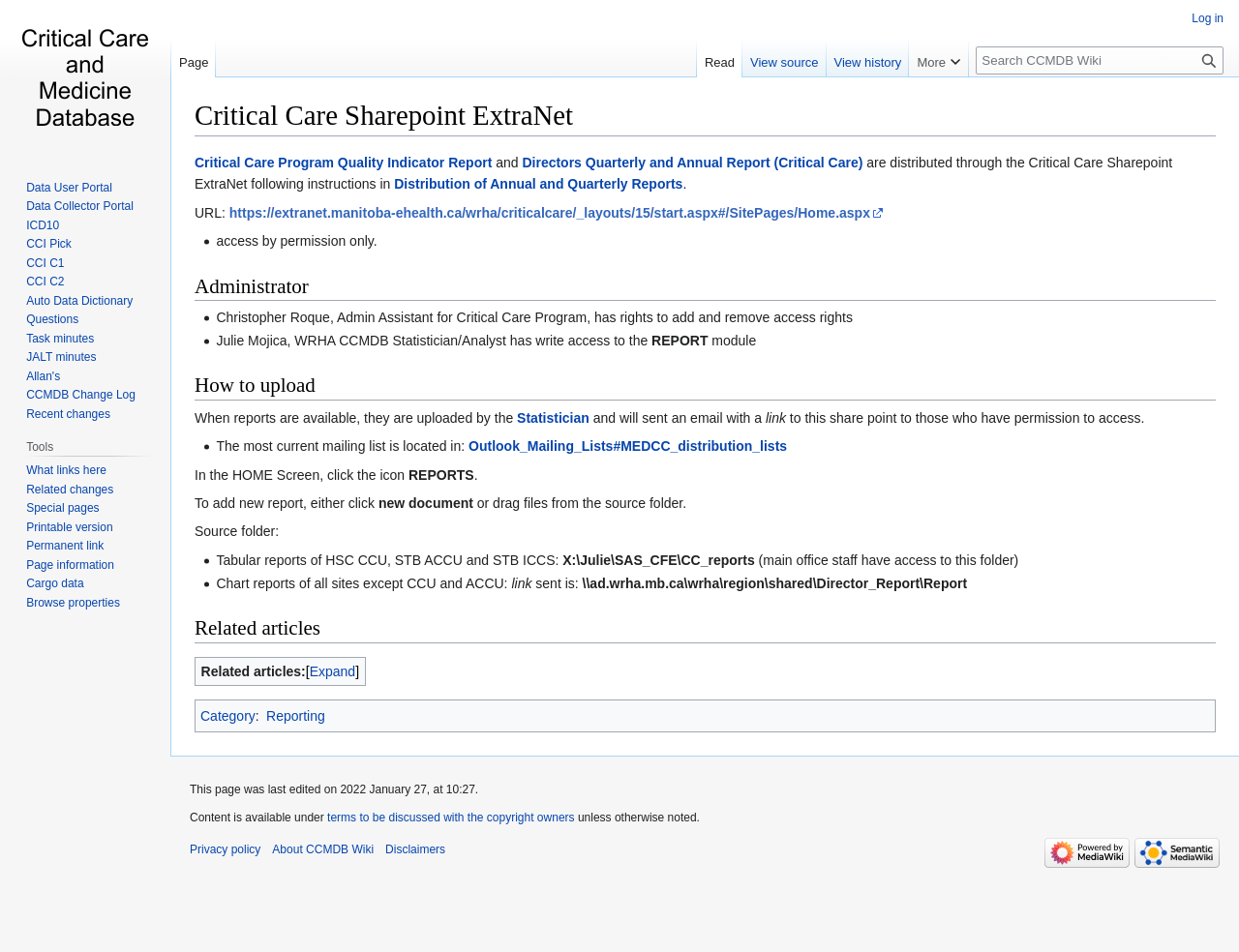Give a concise answer using only one word or phrase for this question:
Who has rights to add and remove access rights?

Christopher Roque